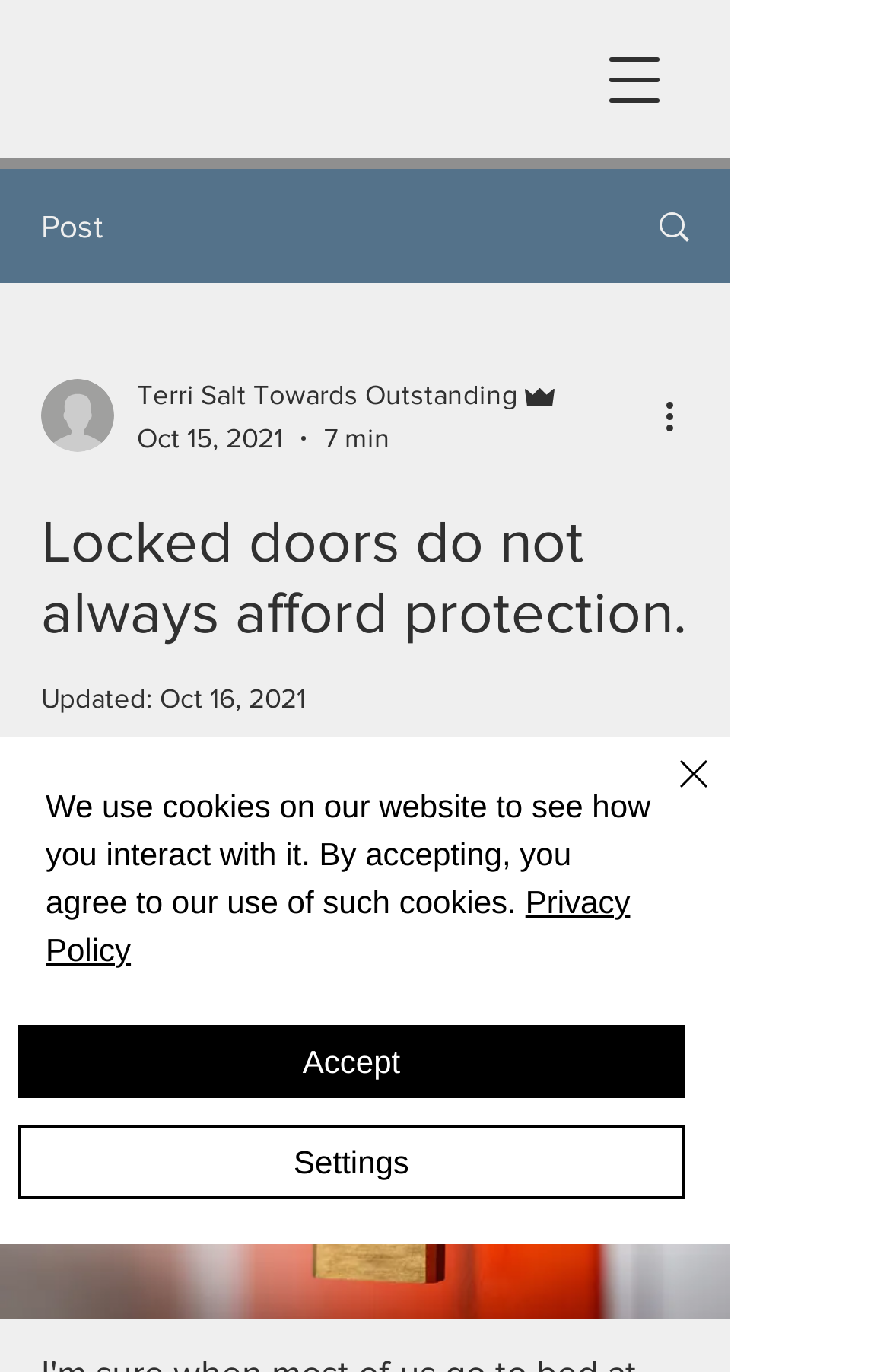Determine the bounding box coordinates for the UI element with the following description: "aria-label="More actions"". The coordinates should be four float numbers between 0 and 1, represented as [left, top, right, bottom].

[0.738, 0.283, 0.8, 0.323]